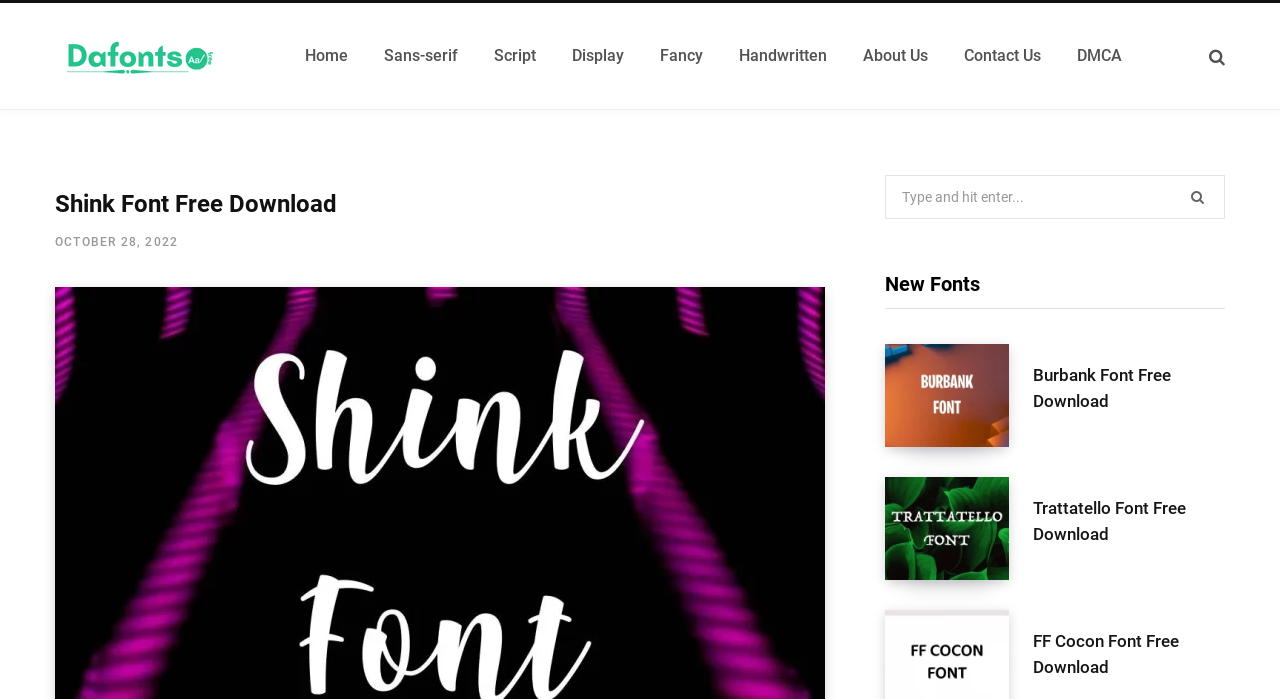What is the name of the first font listed?
Based on the image, answer the question with as much detail as possible.

I looked at the section with the heading 'New Fonts' and found the first link with an image, which is 'Burbank Font', so the name of the first font listed is 'Burbank Font'.